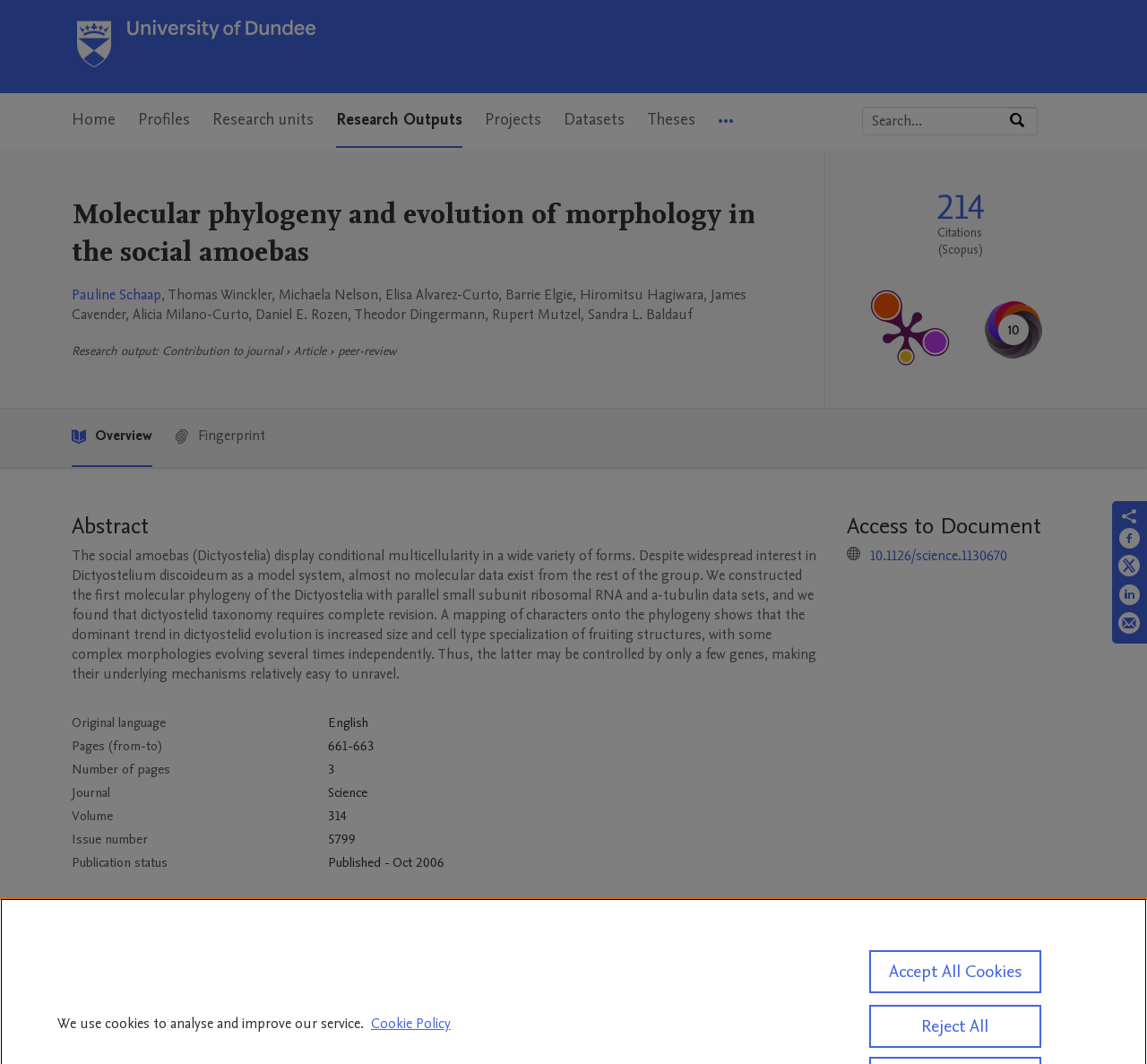Please give a one-word or short phrase response to the following question: 
What is the name of the research portal?

Discovery